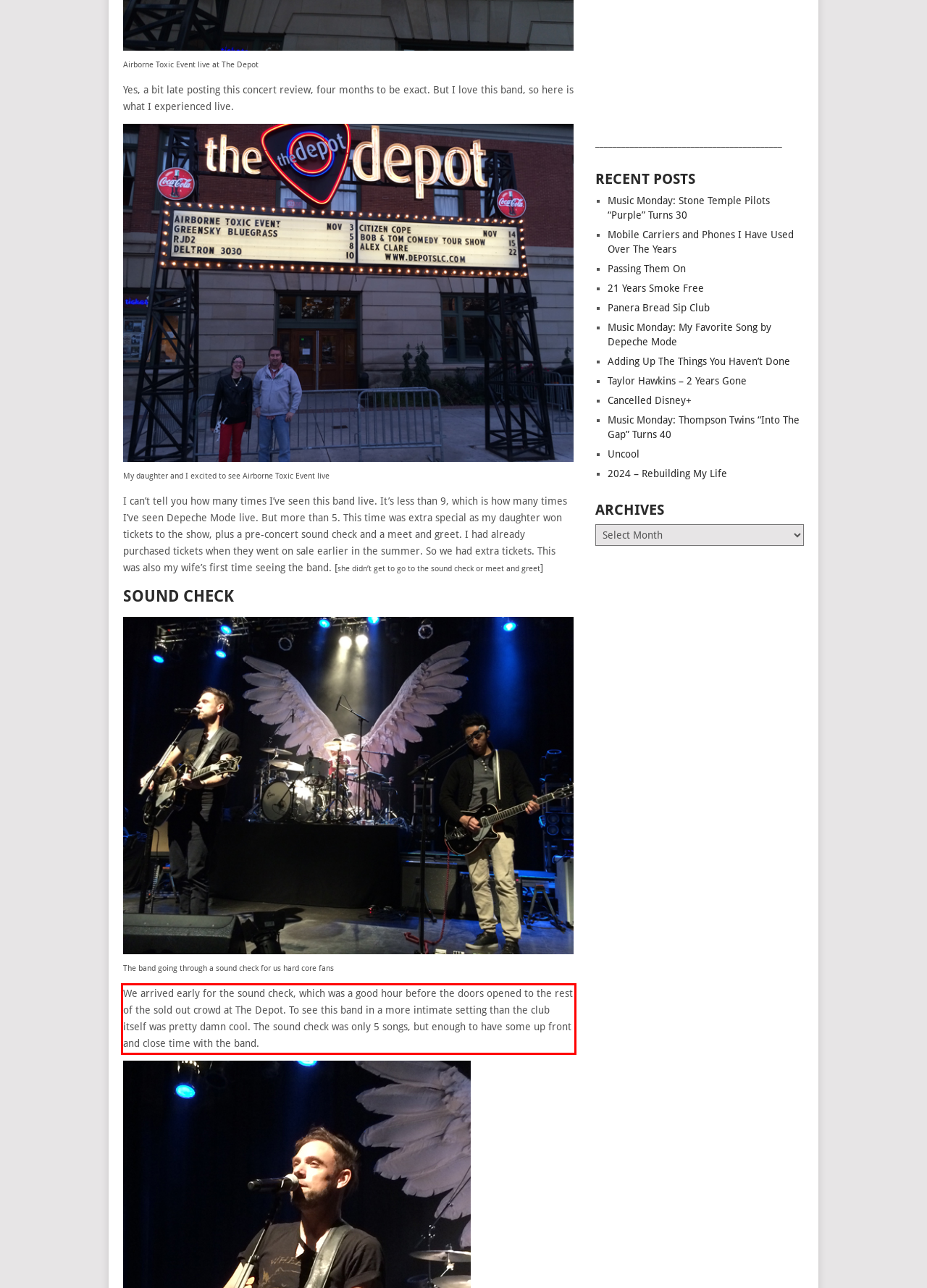Look at the webpage screenshot and recognize the text inside the red bounding box.

We arrived early for the sound check, which was a good hour before the doors opened to the rest of the sold out crowd at The Depot. To see this band in a more intimate setting than the club itself was pretty damn cool. The sound check was only 5 songs, but enough to have some up front and close time with the band.